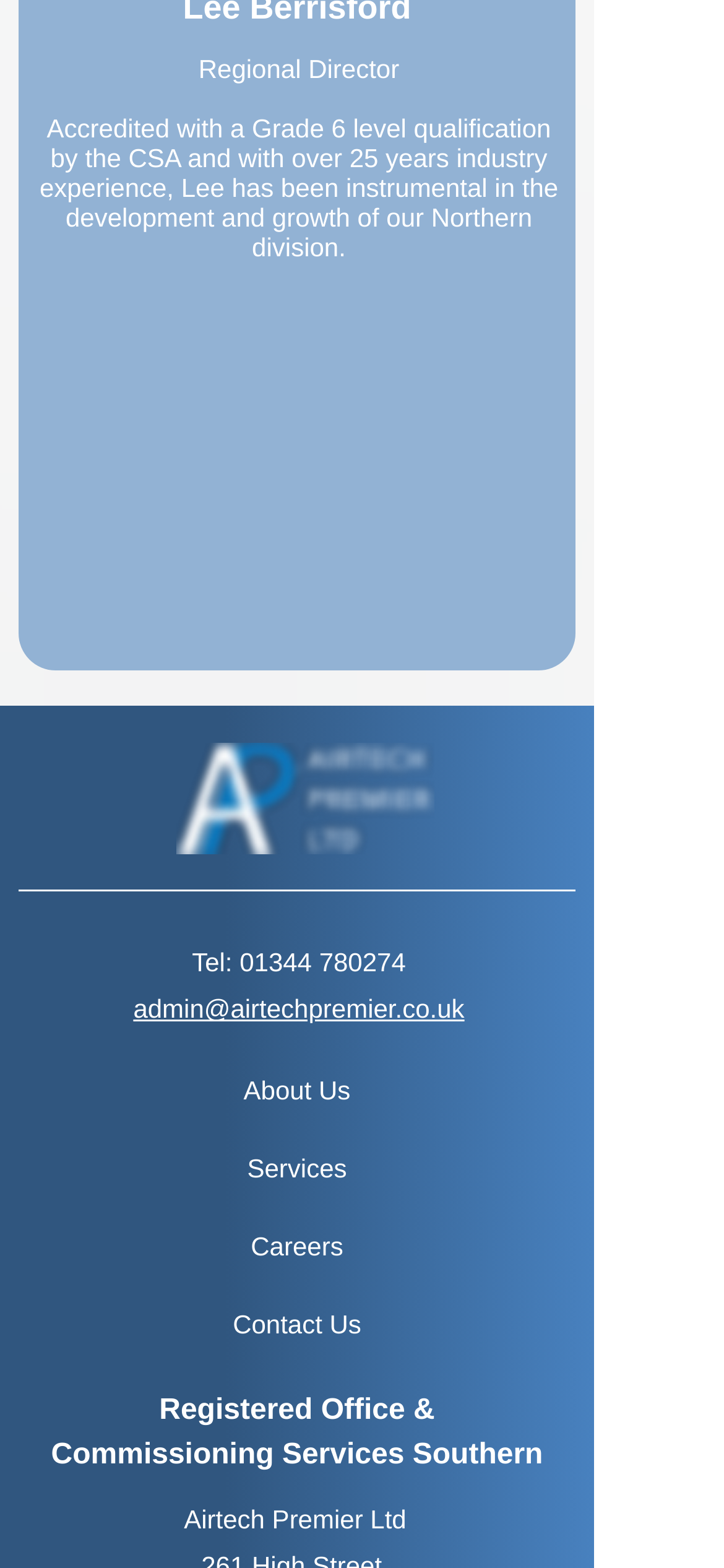Provide the bounding box coordinates in the format (top-left x, top-left y, bottom-right x, bottom-right y). All values are floating point numbers between 0 and 1. Determine the bounding box coordinate of the UI element described as: Laurie King

None